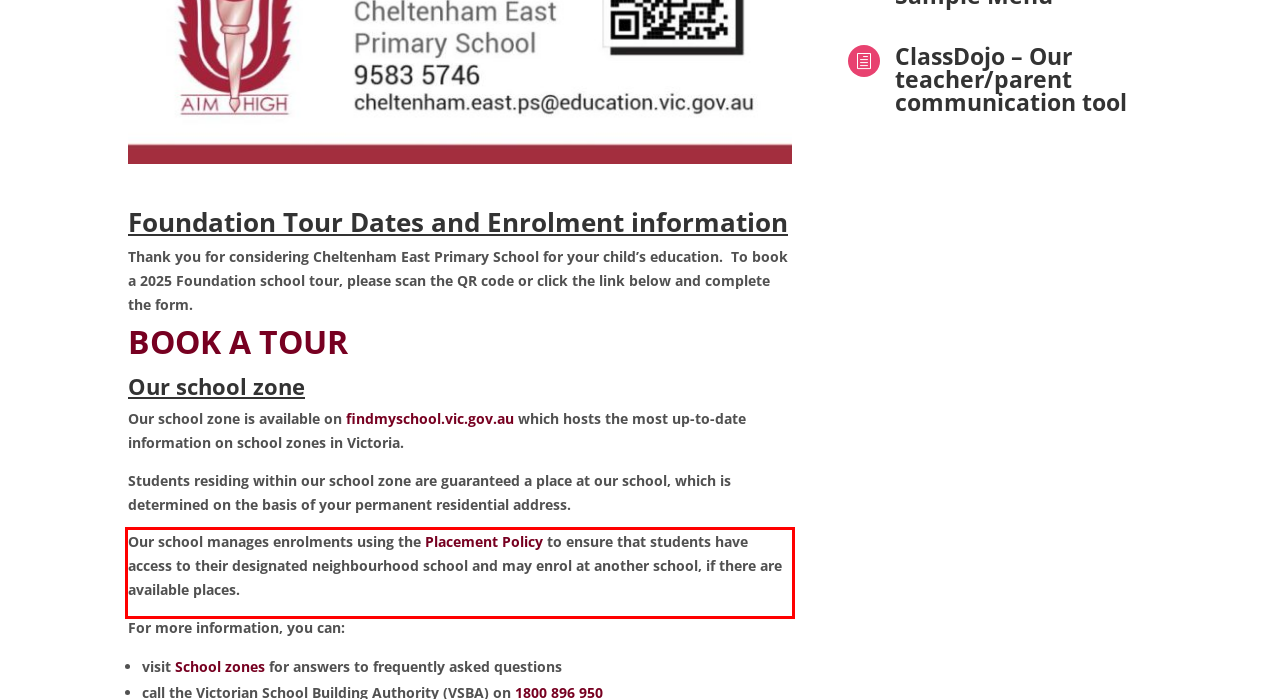Identify the text within the red bounding box on the webpage screenshot and generate the extracted text content.

Our school manages enrolments using the Placement Policy to ensure that students have access to their designated neighbourhood school and may enrol at another school, if there are available places.